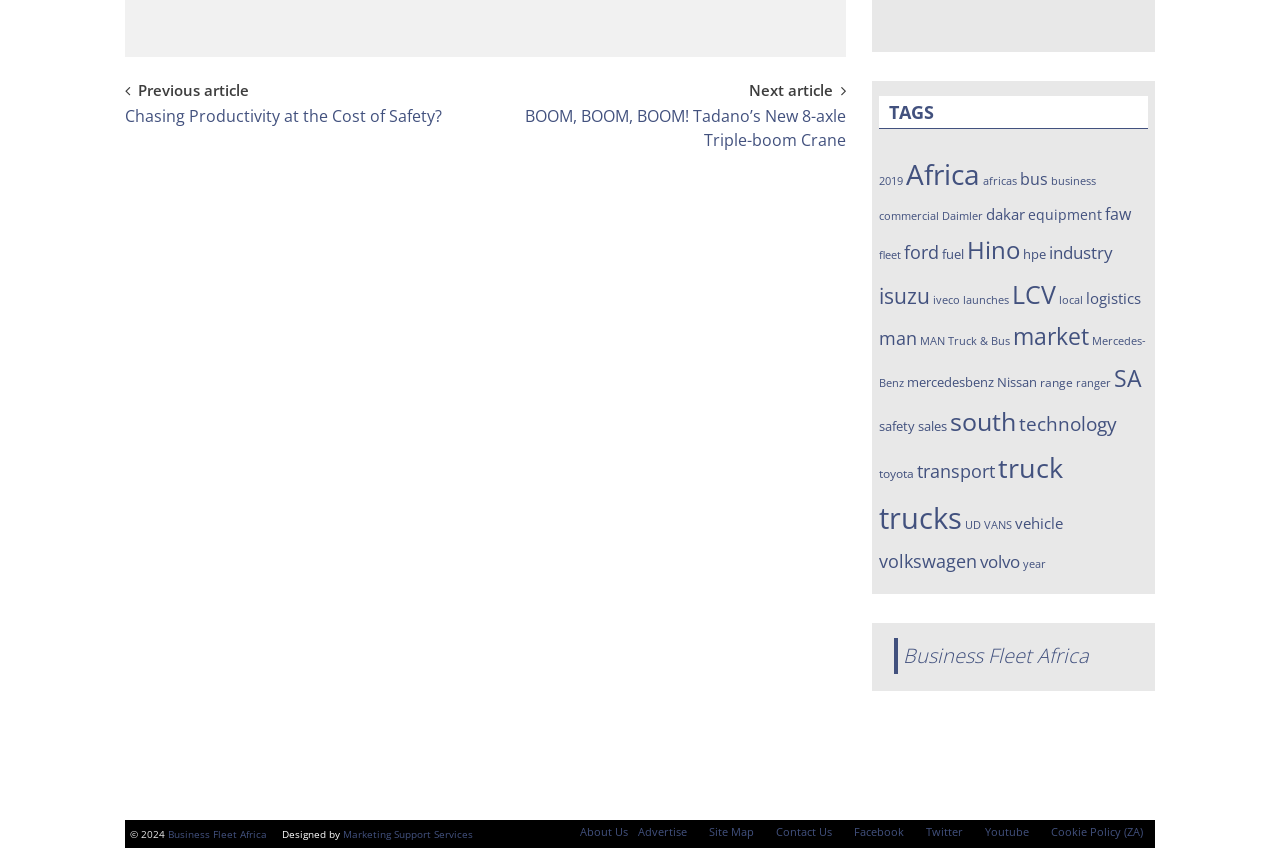What is the name of the company that designed the website?
Based on the screenshot, give a detailed explanation to answer the question.

I determined the answer by looking at the link elements on the webpage, specifically the one with the text 'Designed by Marketing Support Services', which indicates that the company that designed the website is Marketing Support Services.